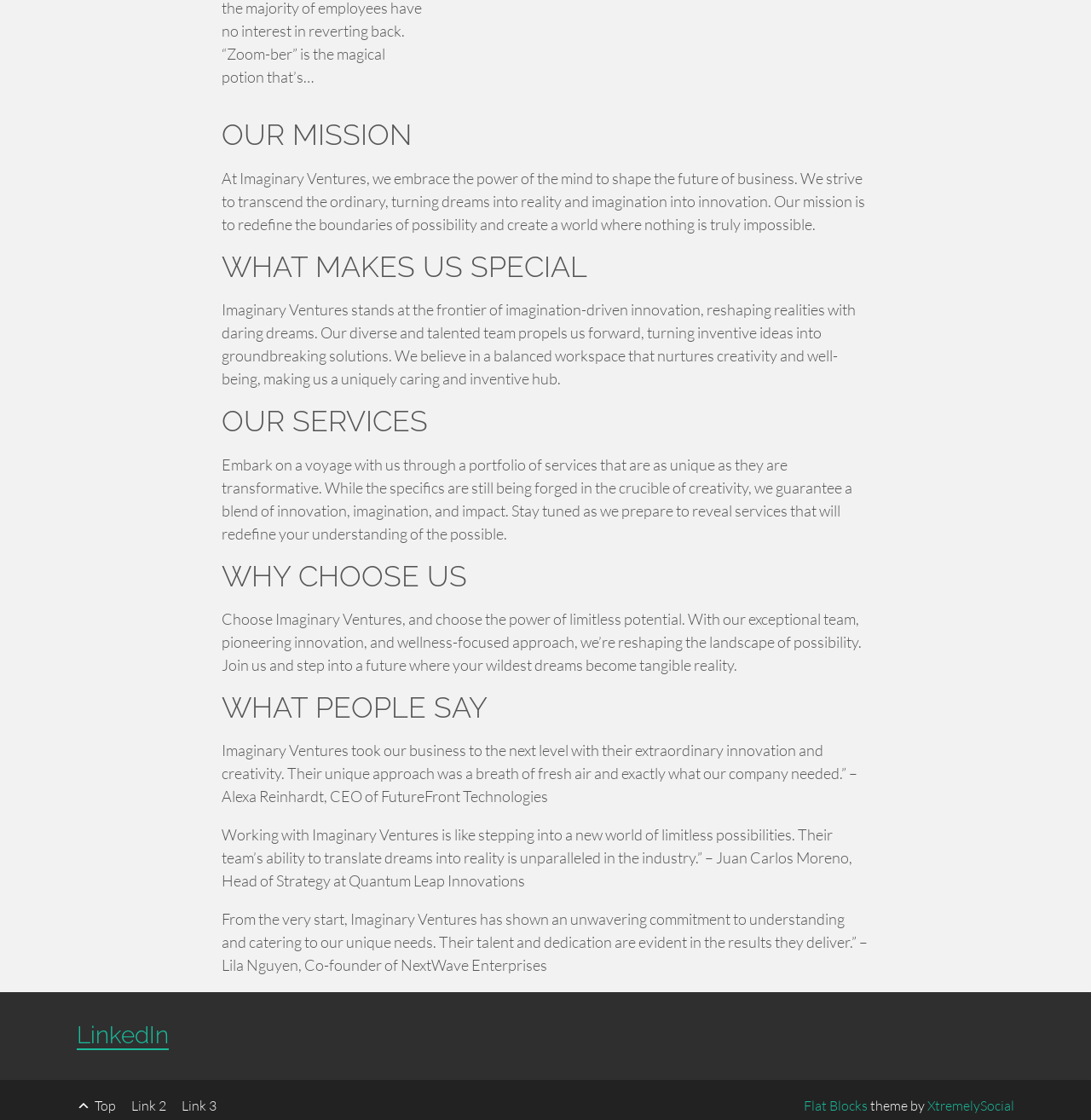Identify the bounding box coordinates for the UI element described by the following text: "Link 3". Provide the coordinates as four float numbers between 0 and 1, in the format [left, top, right, bottom].

[0.166, 0.978, 0.198, 0.996]